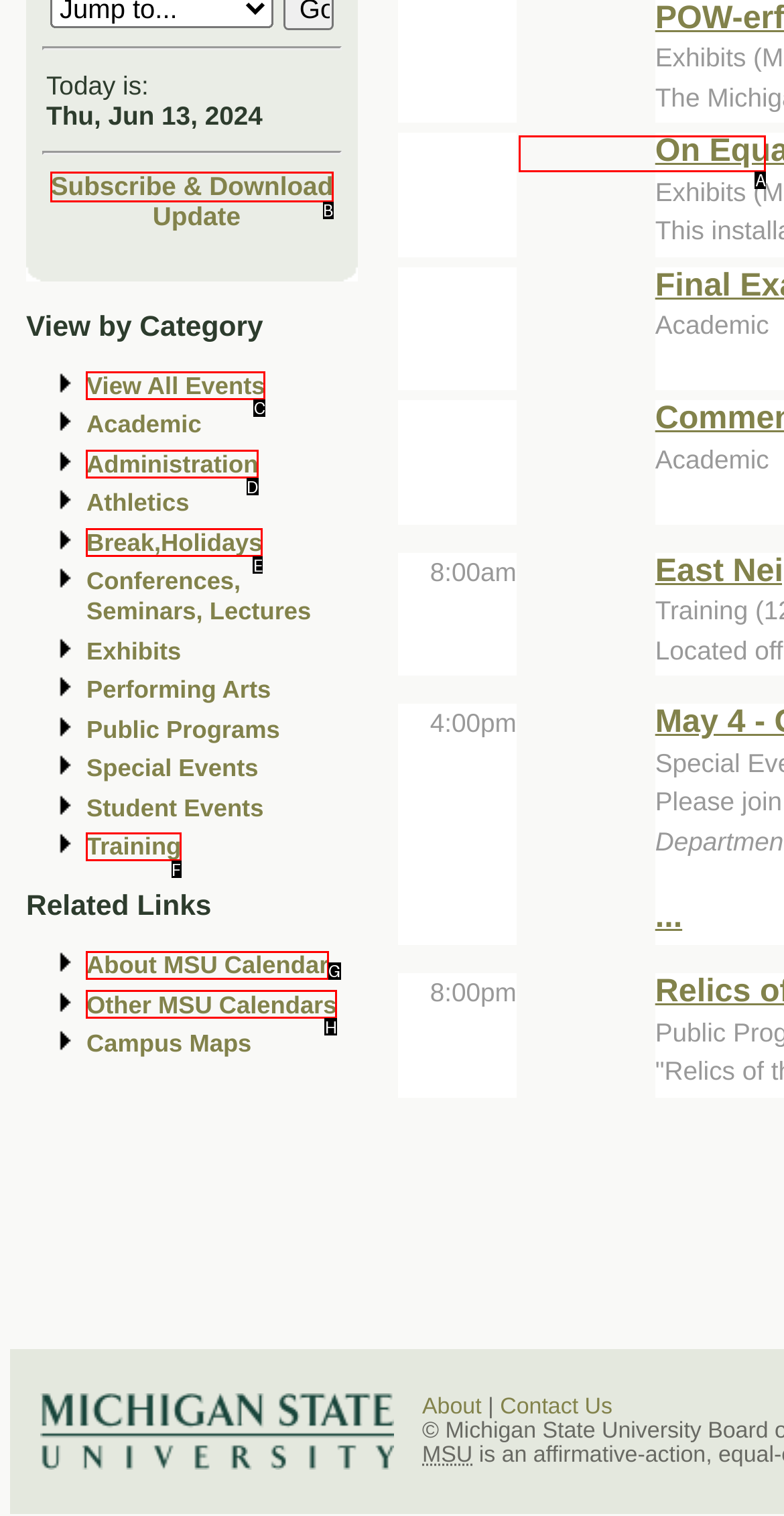Given the description: View All Events
Identify the letter of the matching UI element from the options.

C